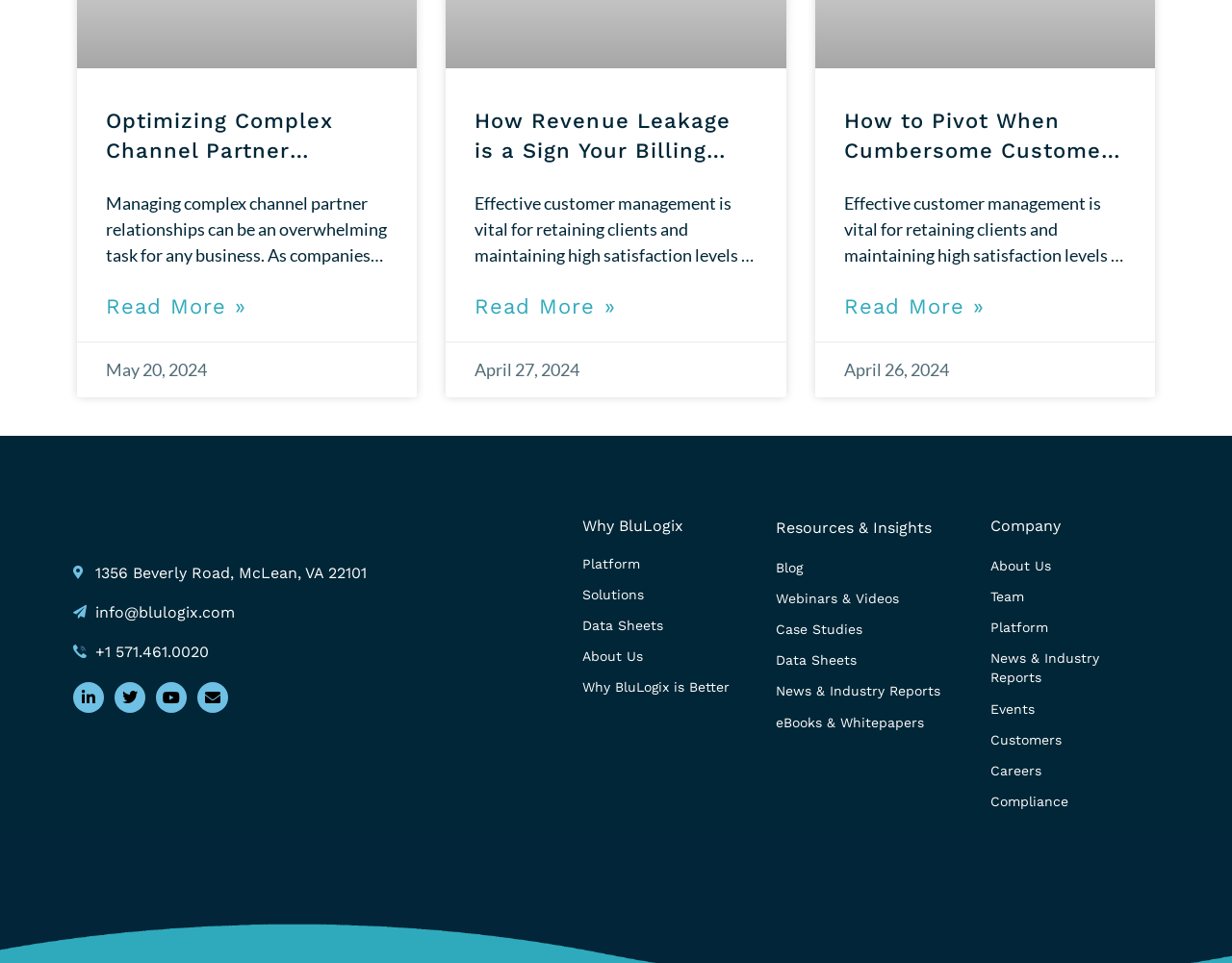Find the bounding box coordinates of the element's region that should be clicked in order to follow the given instruction: "Learn more about the Channel Partner Enablement Platform". The coordinates should consist of four float numbers between 0 and 1, i.e., [left, top, right, bottom].

[0.473, 0.536, 0.555, 0.555]